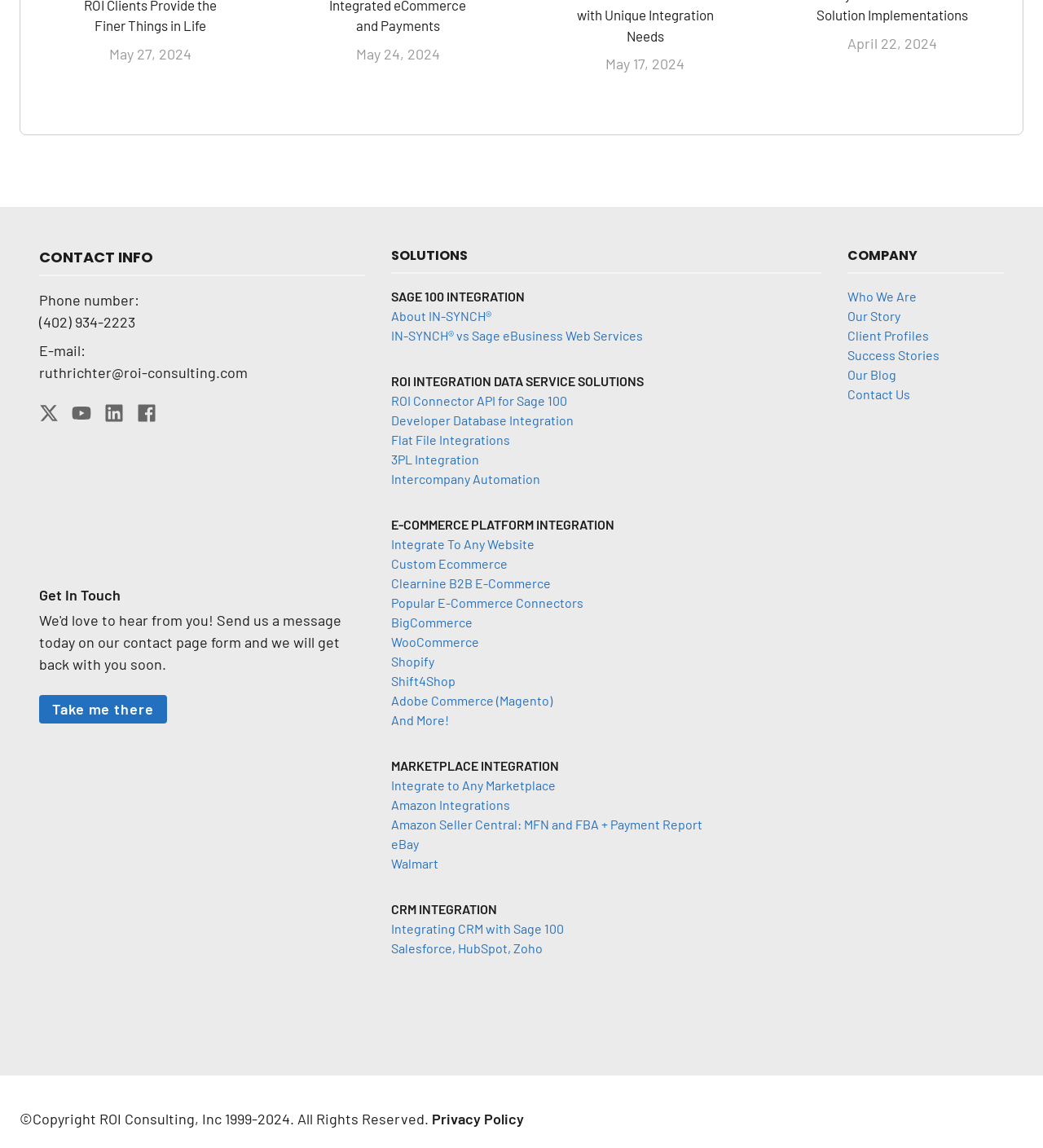Kindly determine the bounding box coordinates for the clickable area to achieve the given instruction: "Click the 'Take me there' link".

[0.038, 0.606, 0.16, 0.631]